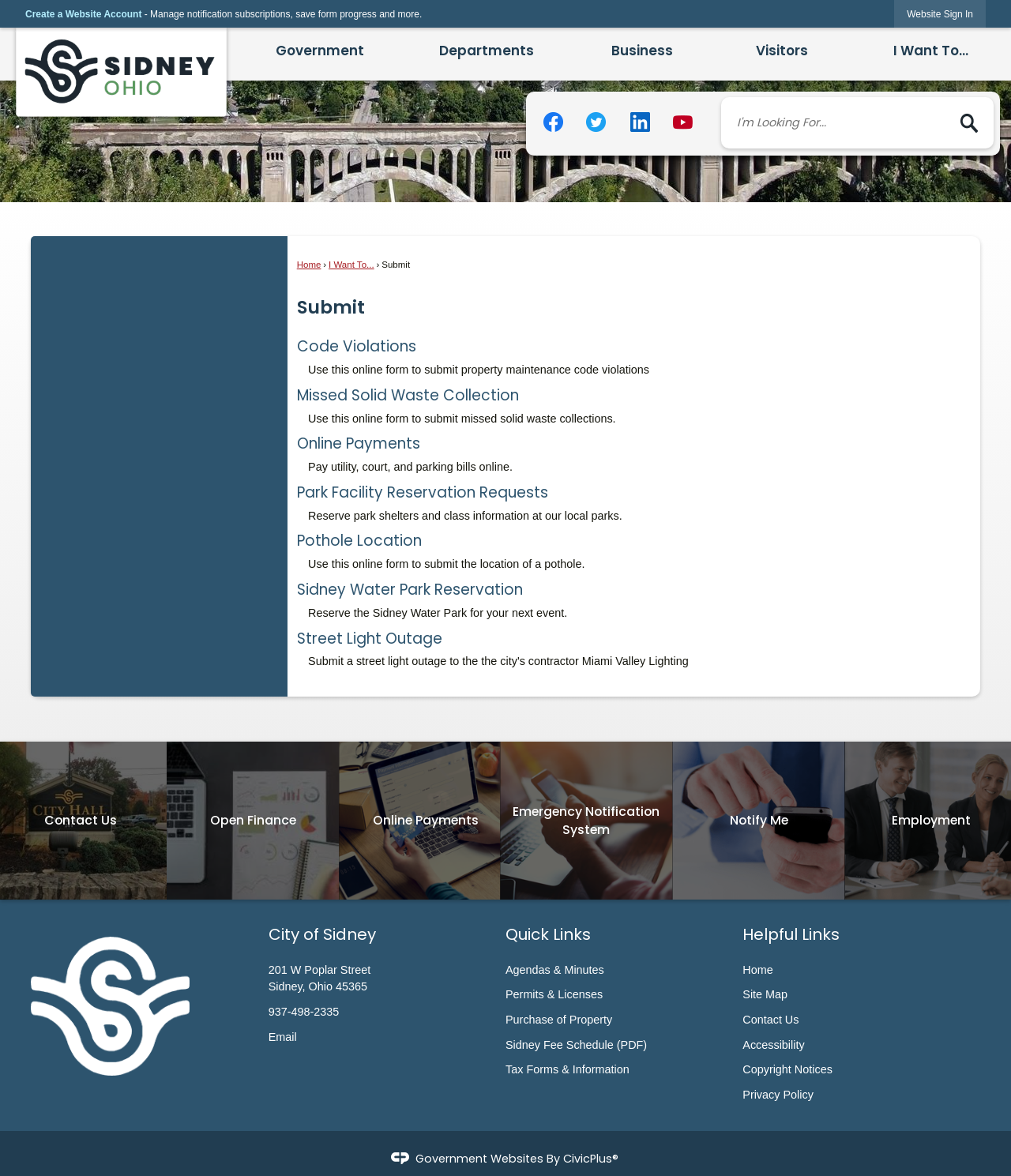Answer the question below in one word or phrase:
What social media platforms are linked on the webpage?

Facebook, Twitter